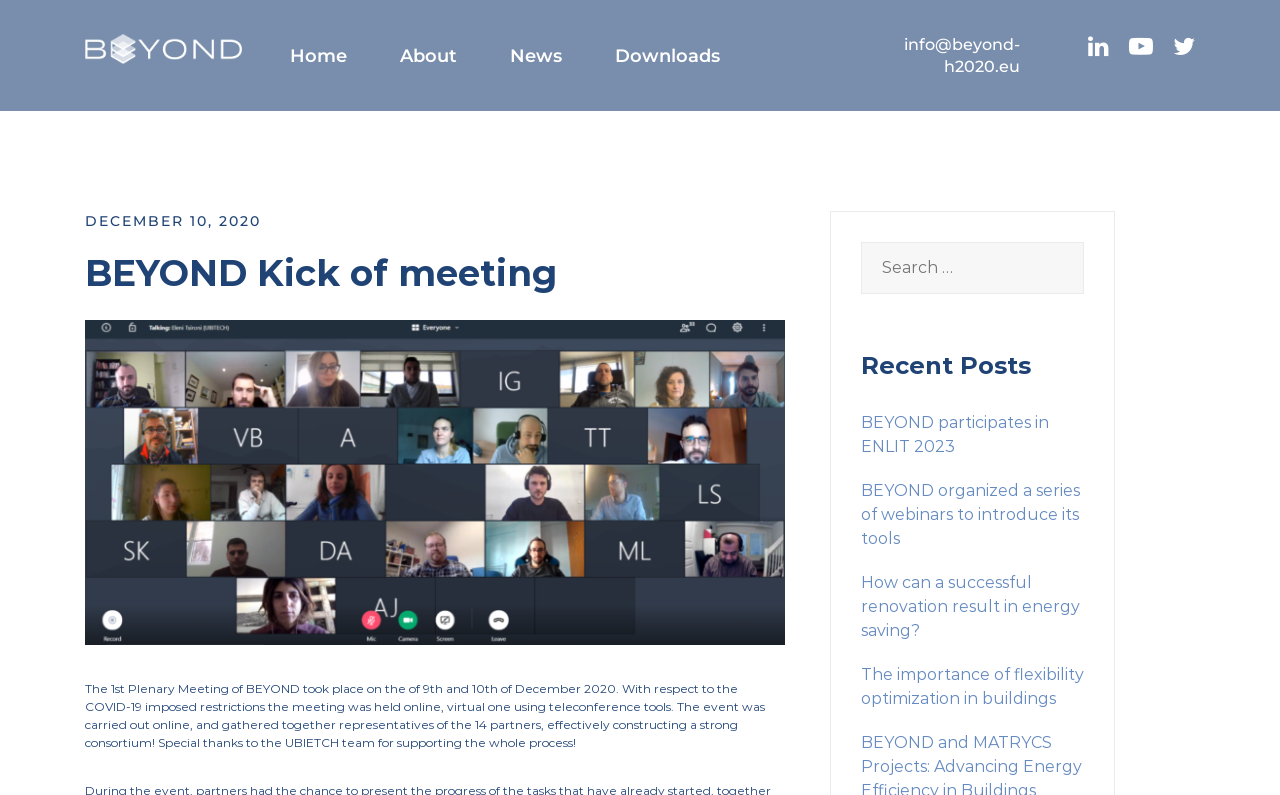Give a concise answer of one word or phrase to the question: 
What is the format of the BEYOND Kick of meeting?

online, virtual